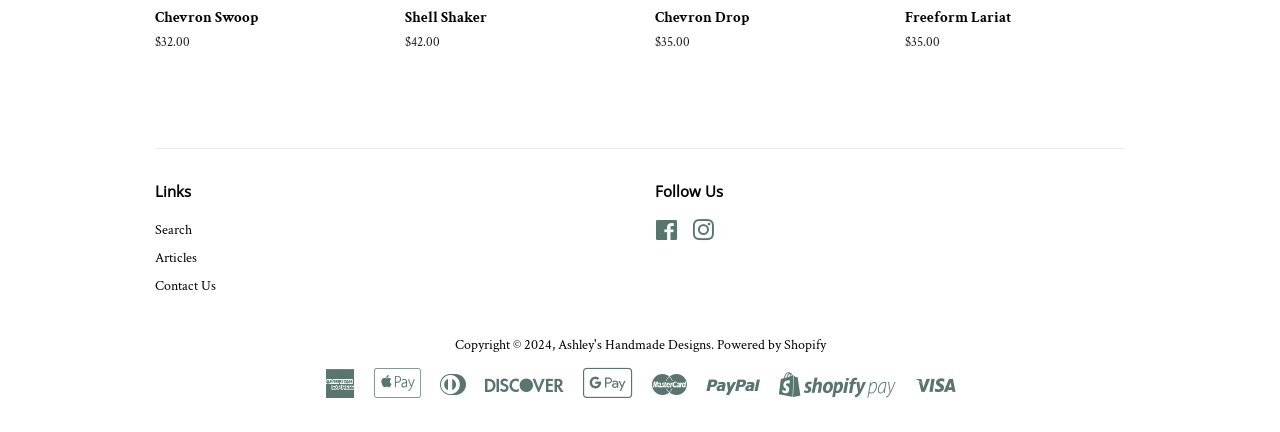How many main sections are available in the top navigation?
Examine the image and give a concise answer in one word or a short phrase.

2